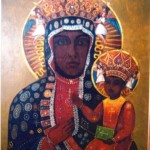Respond with a single word or phrase to the following question: What does the artwork symbolize?

Faith and the enduring spirit of the Polish community